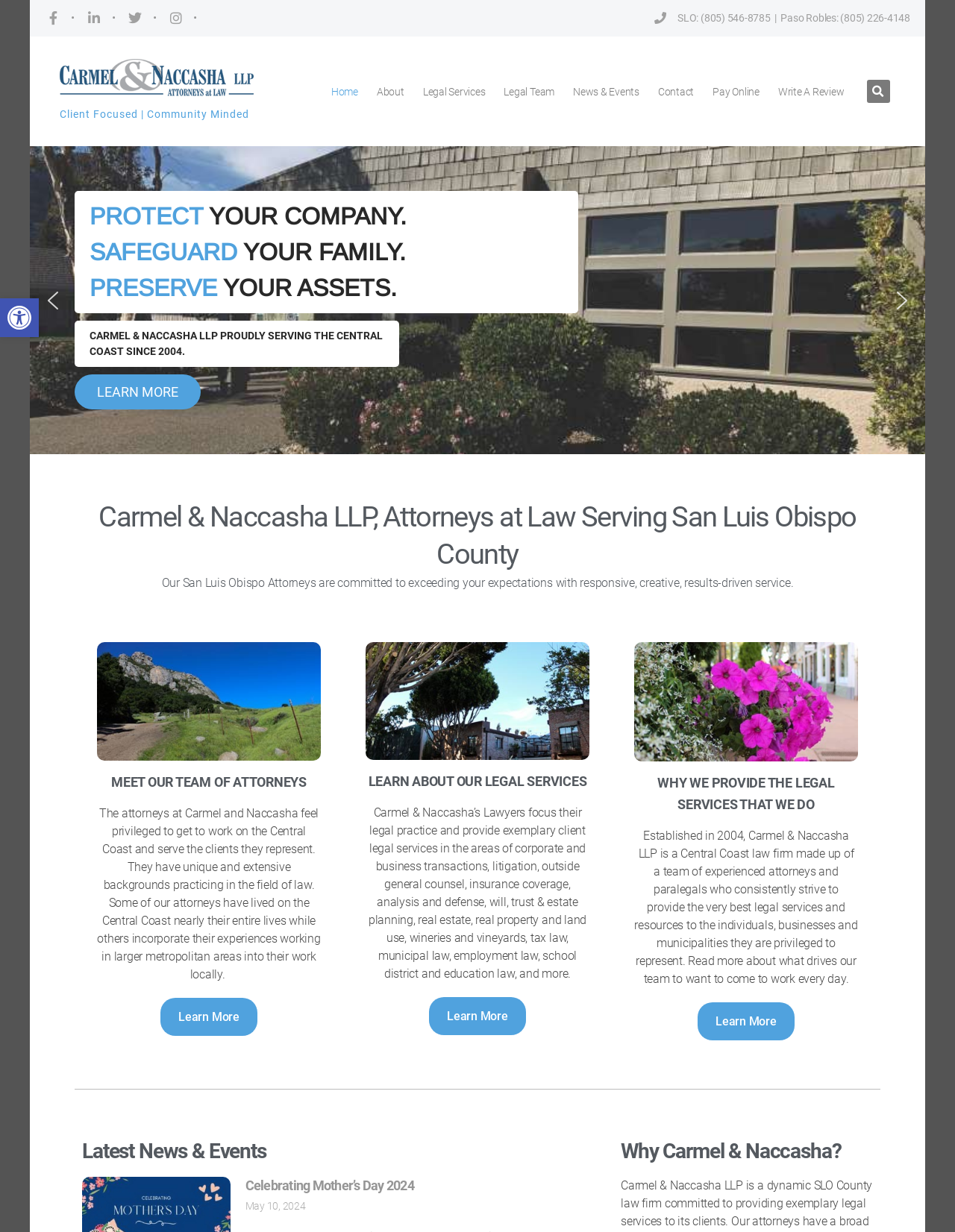Kindly determine the bounding box coordinates for the area that needs to be clicked to execute this instruction: "Learn more about the legal services".

[0.449, 0.809, 0.551, 0.84]